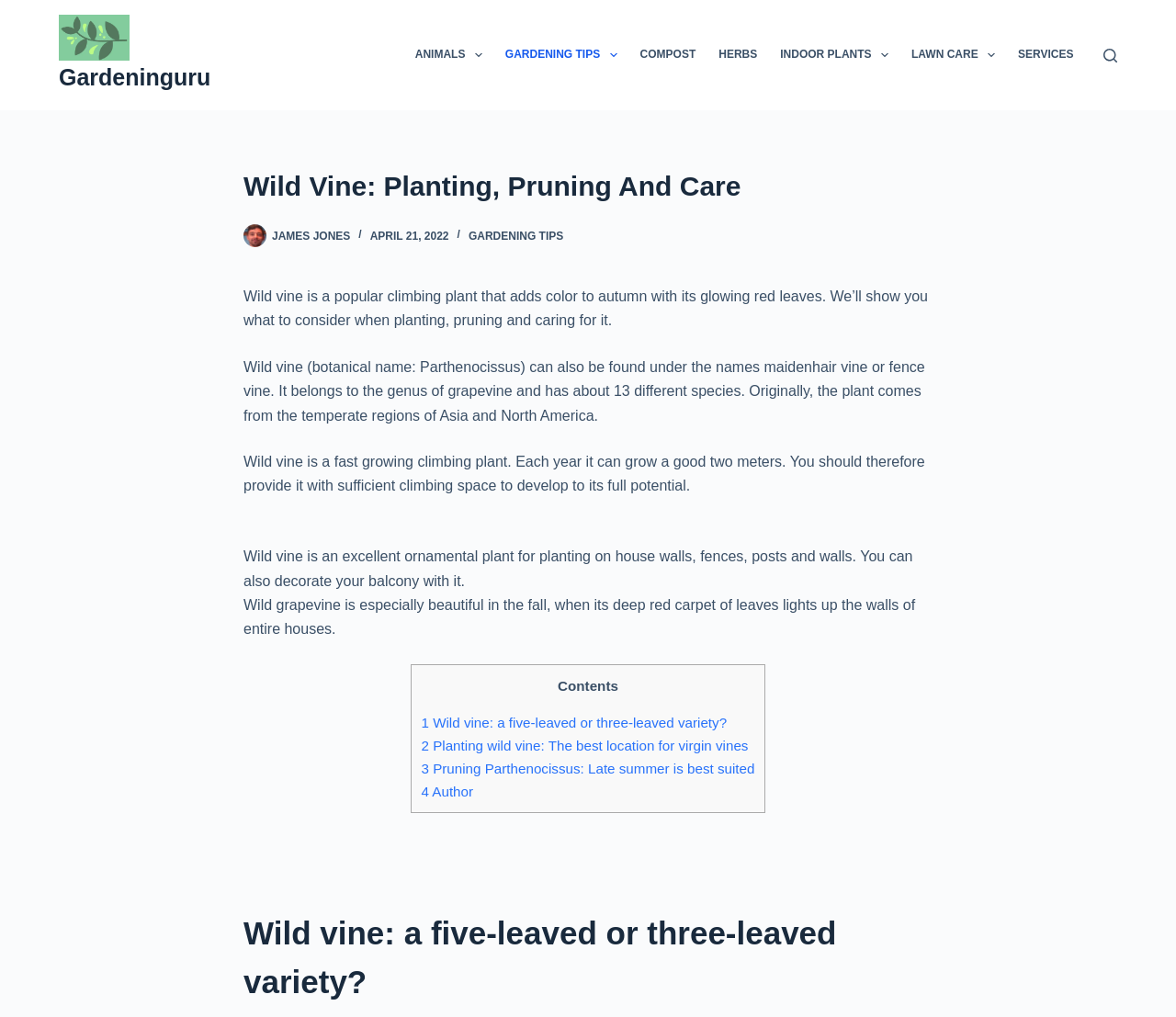How many different species of wild vine are there?
Please answer the question with a detailed response using the information from the screenshot.

I obtained the answer by reading the second paragraph, which states that 'It belongs to the genus of grapevine and has about 13 different species.'